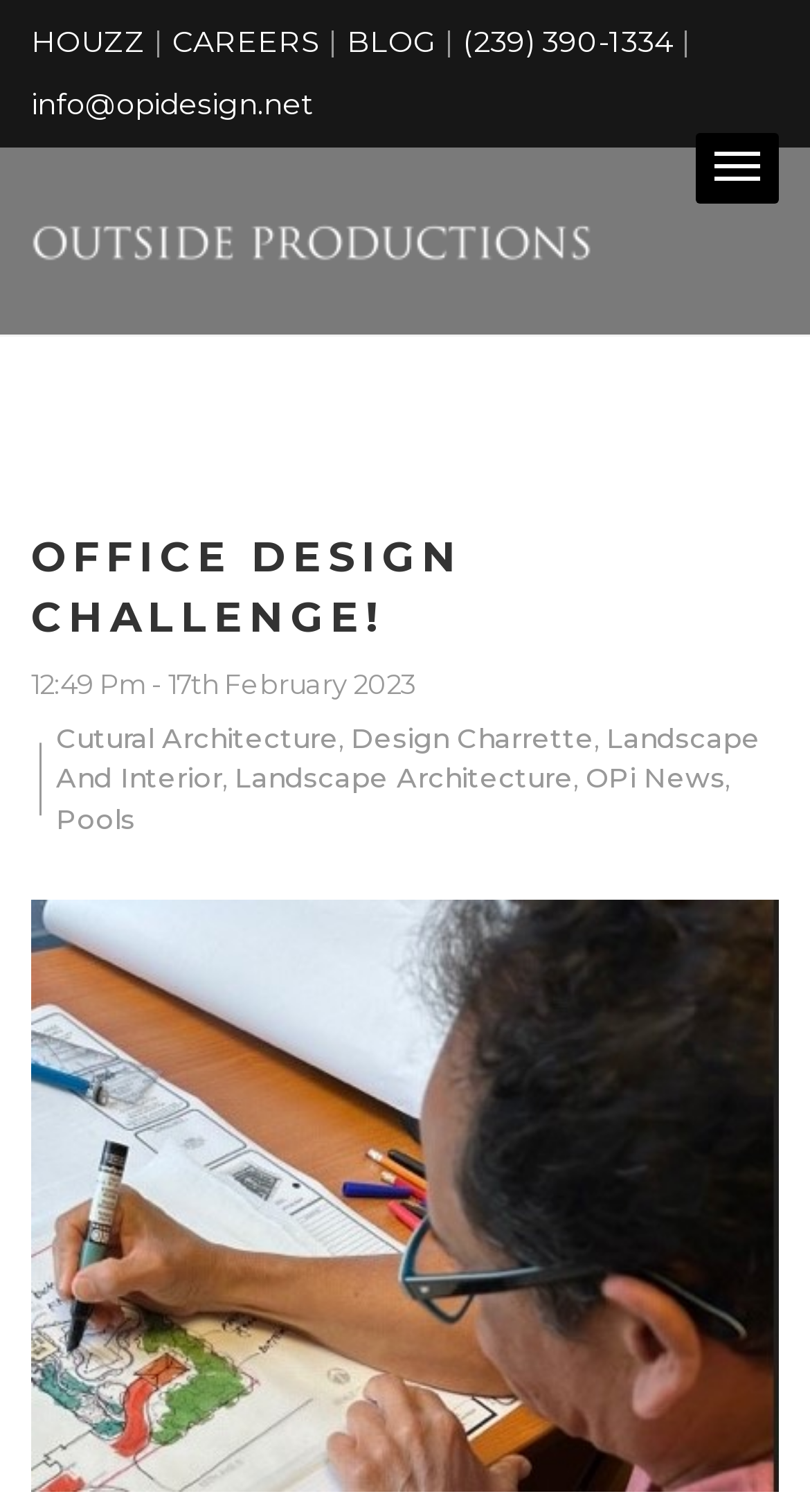Identify the bounding box coordinates for the UI element described by the following text: "HOUZZ". Provide the coordinates as four float numbers between 0 and 1, in the format [left, top, right, bottom].

[0.038, 0.015, 0.179, 0.04]